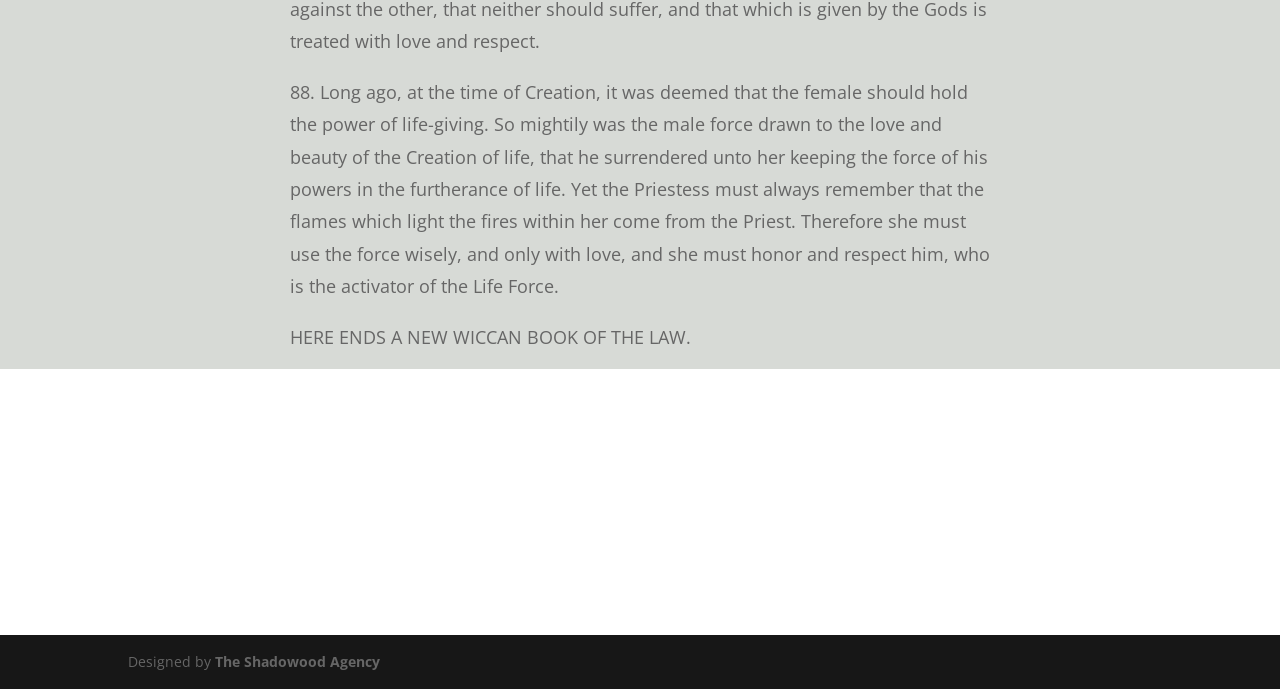Reply to the question with a single word or phrase:
How can one donate to the organization?

Donate with PayPal